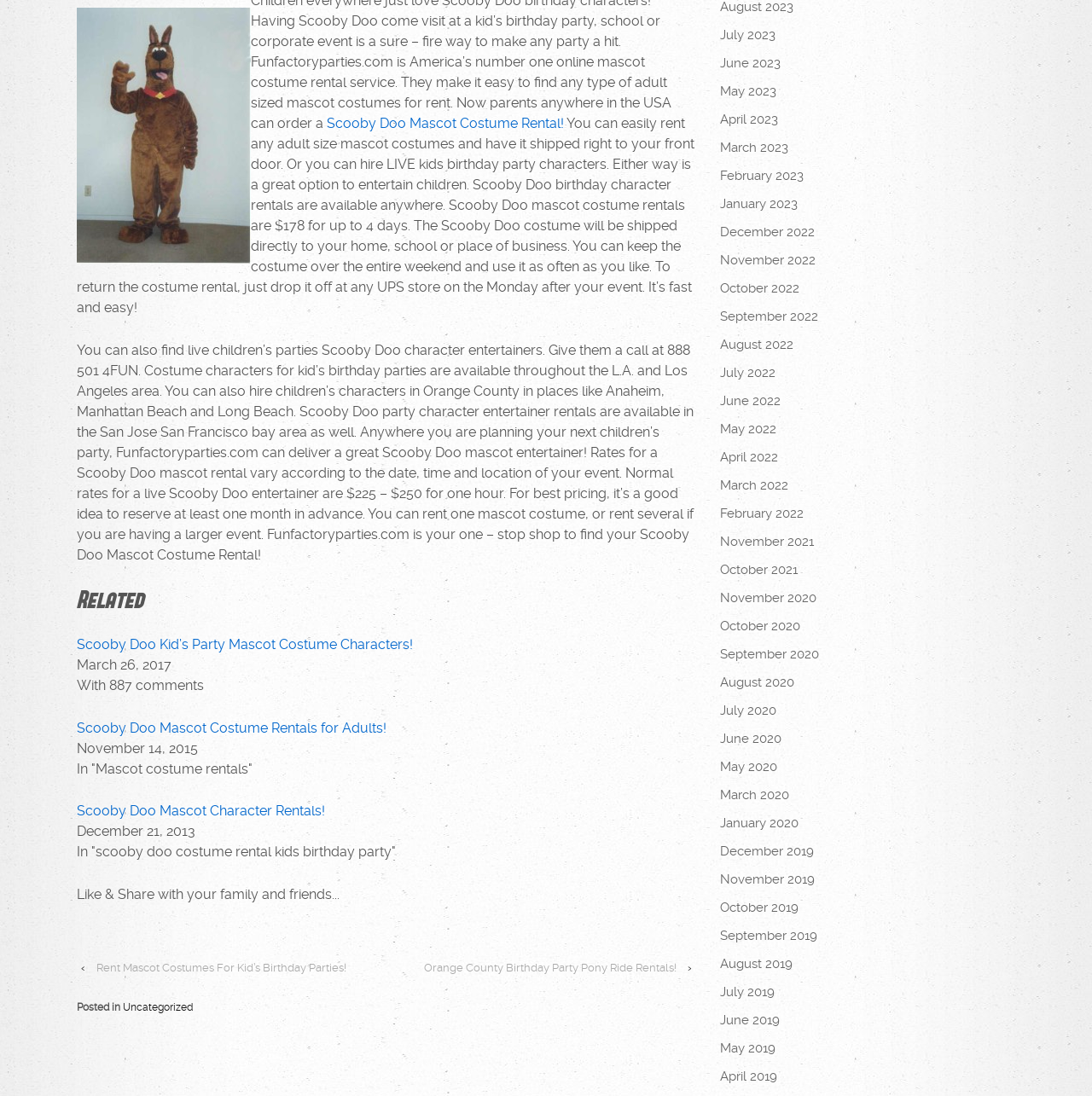Bounding box coordinates should be provided in the format (top-left x, top-left y, bottom-right x, bottom-right y) with all values between 0 and 1. Identify the bounding box for this UI element: Uncategorized

[0.112, 0.914, 0.177, 0.925]